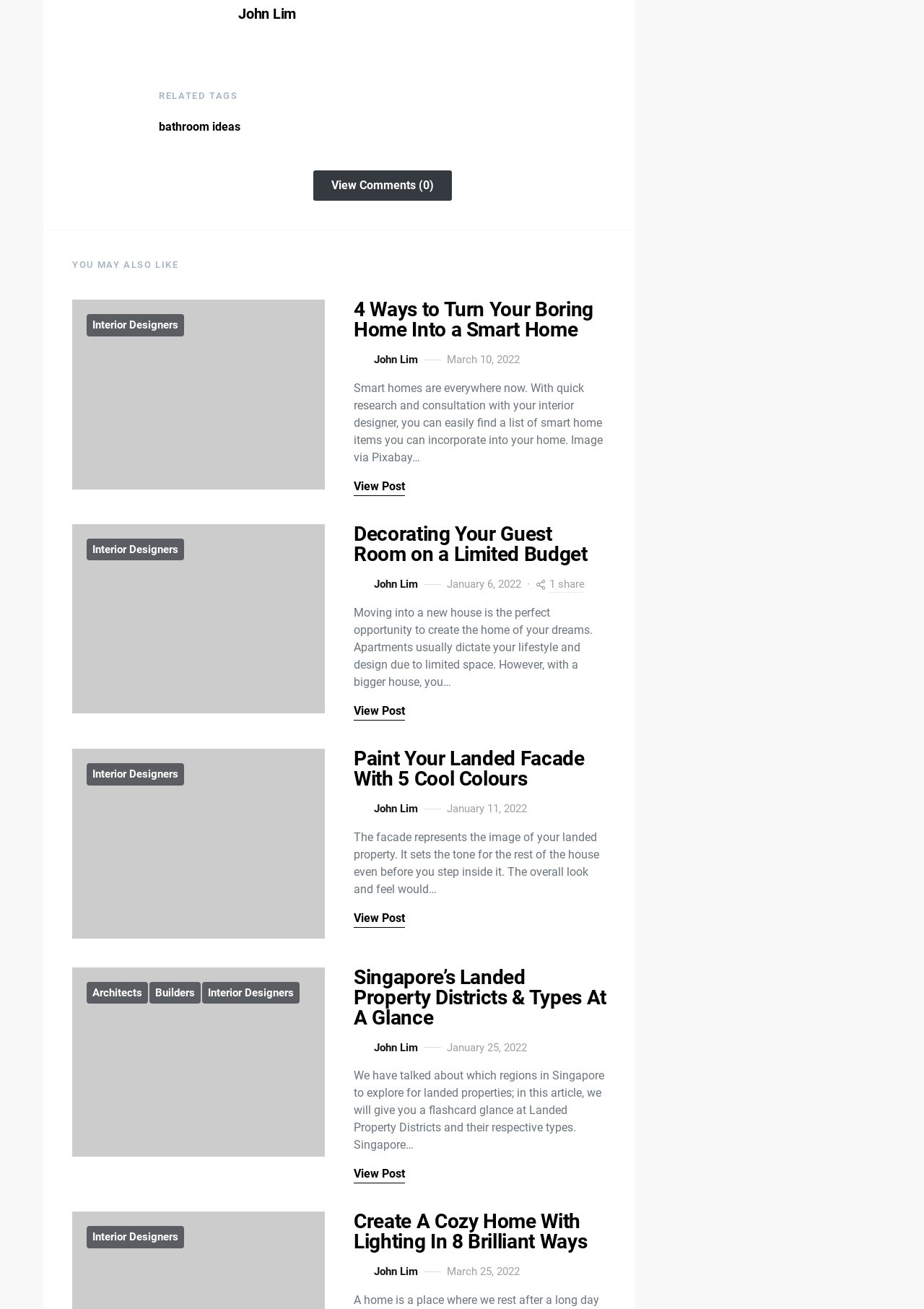Using the provided element description: "parent_node: Interior Designers", identify the bounding box coordinates. The coordinates should be four floats between 0 and 1 in the order [left, top, right, bottom].

[0.078, 0.4, 0.352, 0.545]